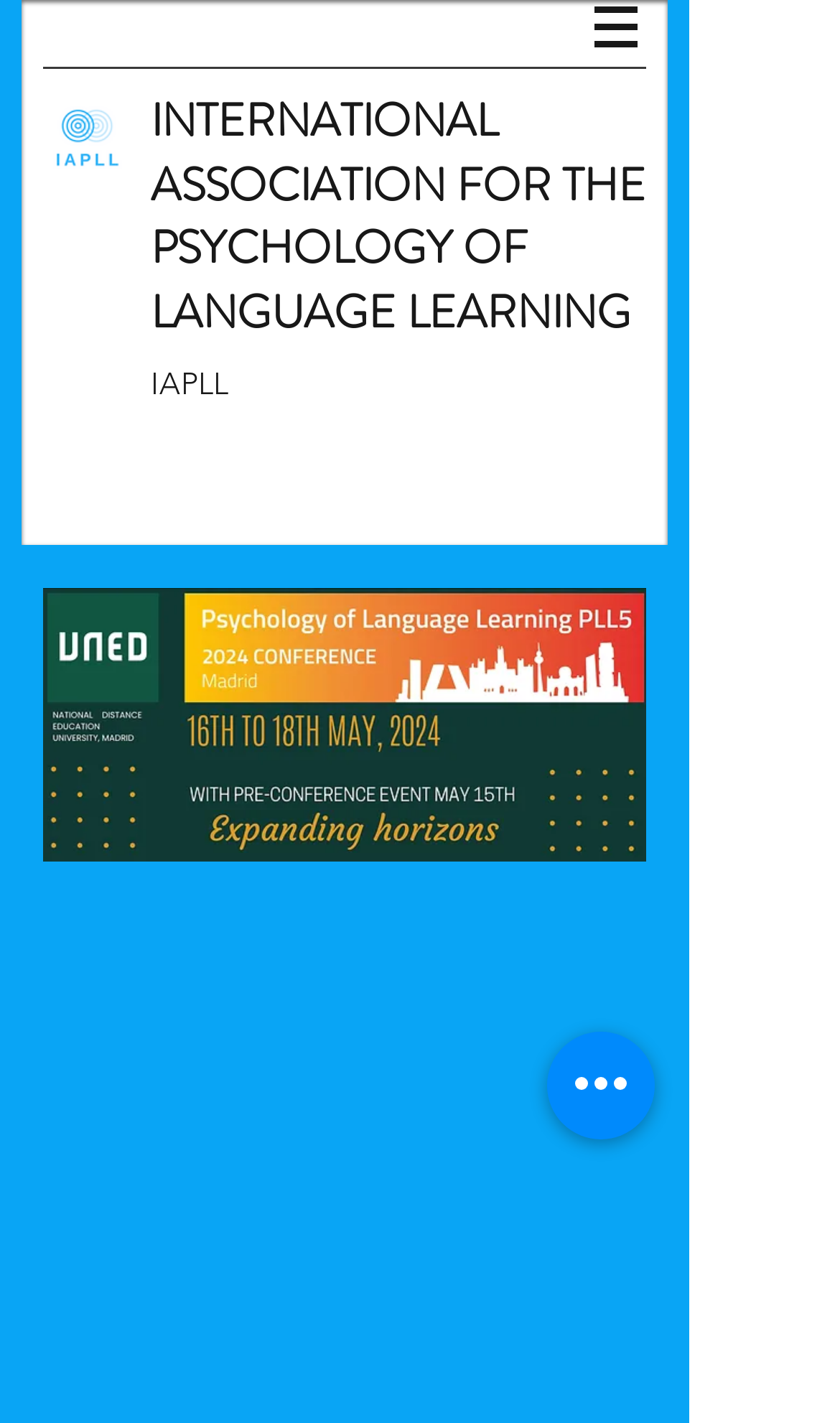Use a single word or phrase to answer the following:
What is the logo of IAPLL?

IAPLL Logo white no text.png